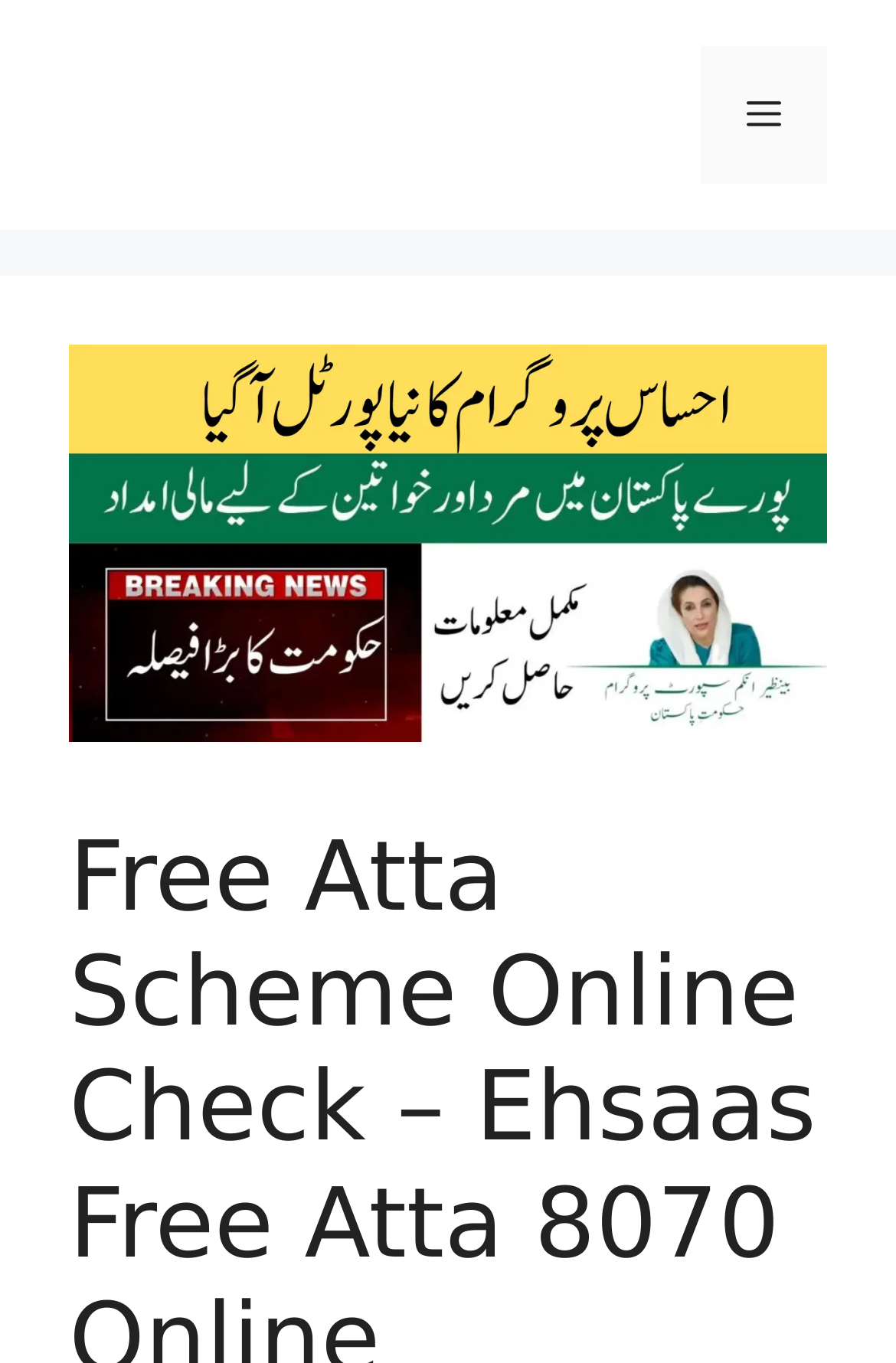Determine the heading of the webpage and extract its text content.

Free Atta Scheme Online Check – Ehsaas Free Atta 8070 Online